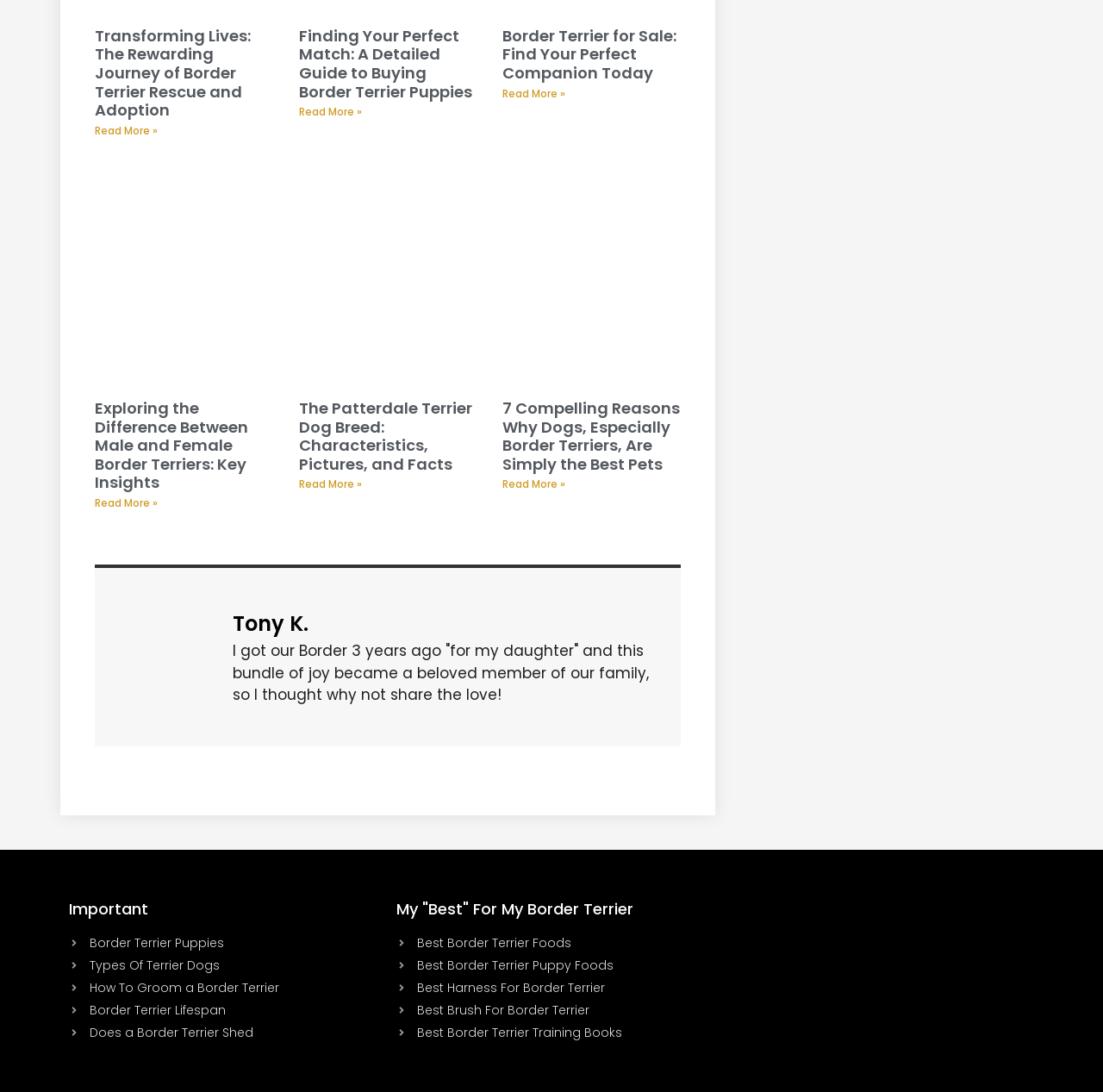Respond to the question below with a single word or phrase: What is the main topic of the webpage?

Border Terriers